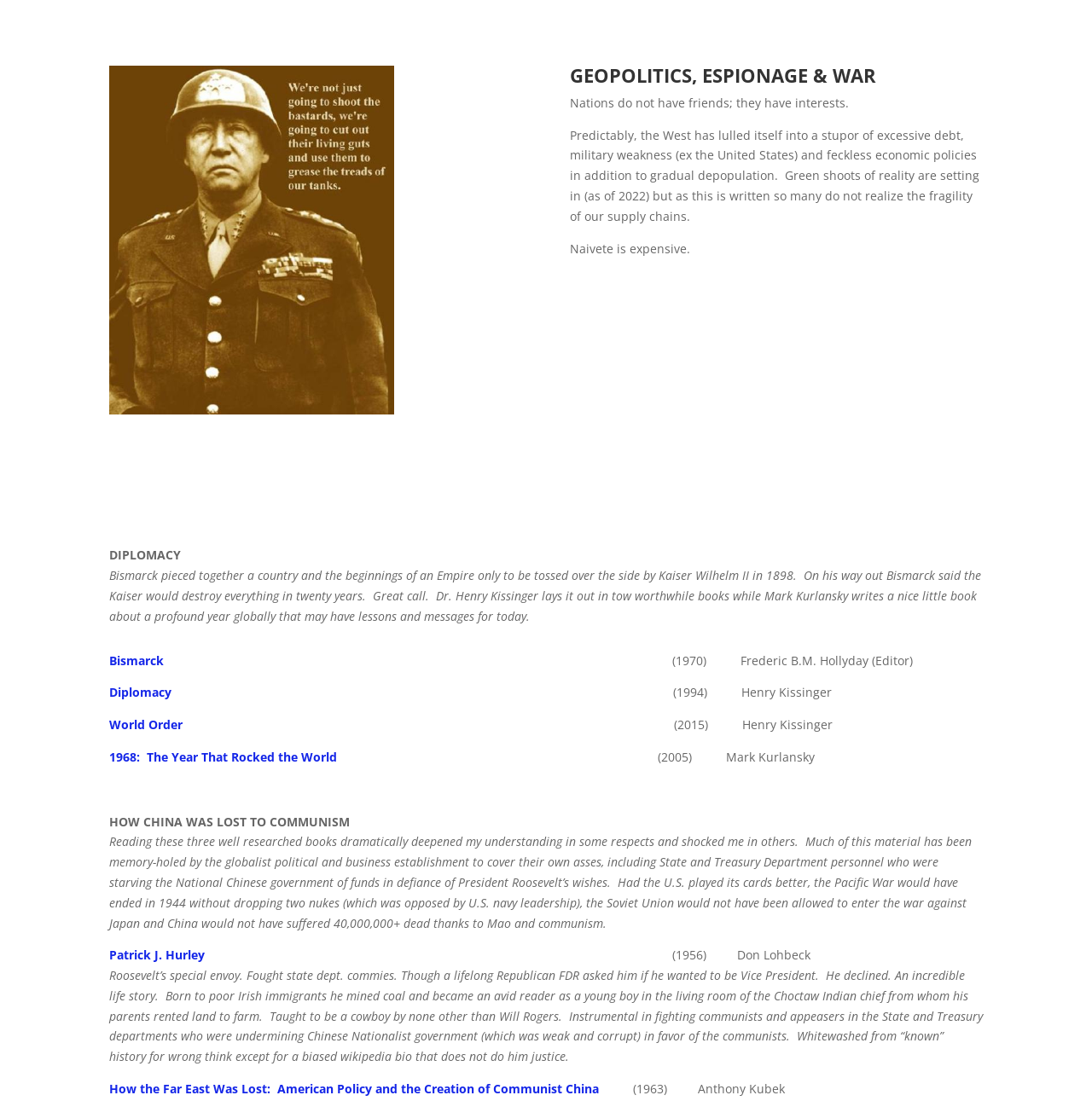What is the name of the person who fought state dept. commies?
Provide an in-depth and detailed answer to the question.

The webpage mentions 'Patrick J. Hurley' as Roosevelt's special envoy who fought state dept. commies, which is evident from the link 'Patrick J. Hurley' and the surrounding text.